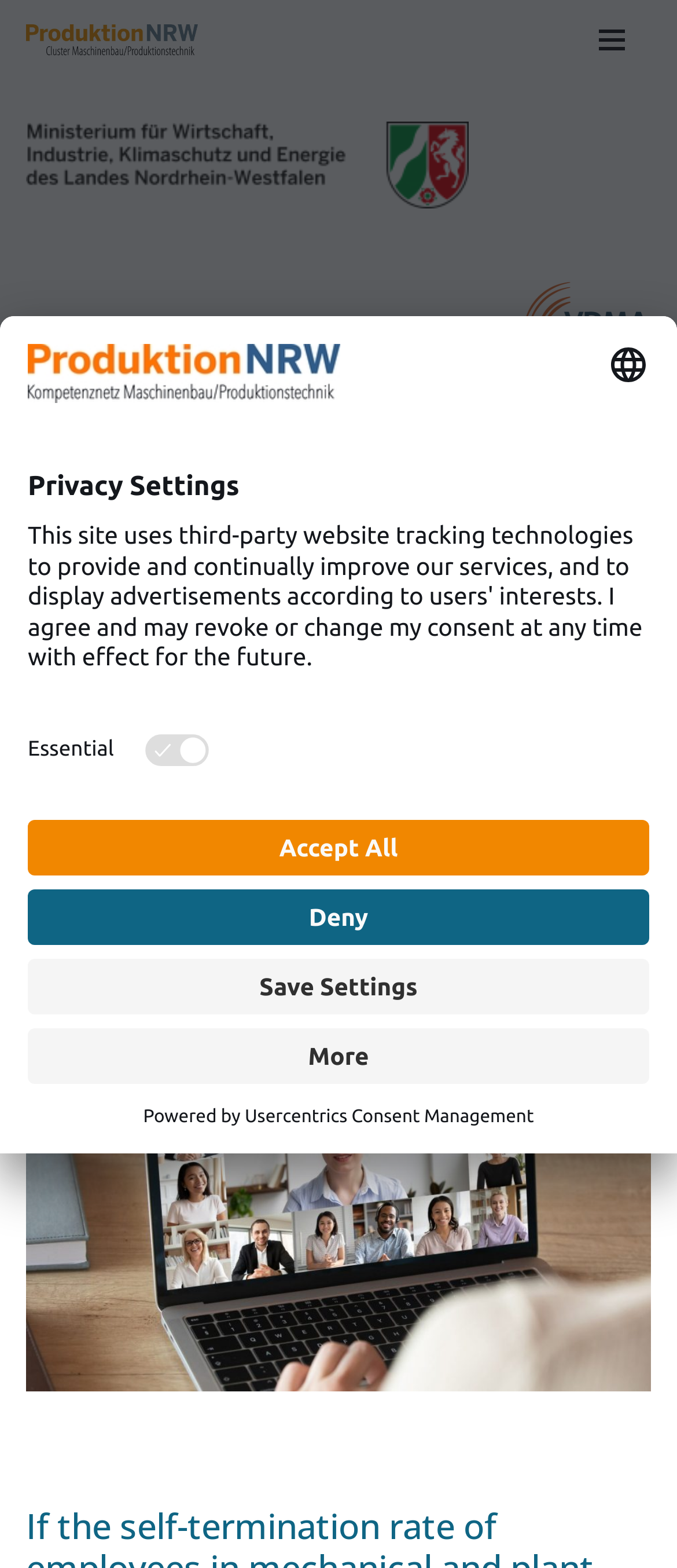Determine the main text heading of the webpage and provide its content.

Staff turnover: How can employee retention be strengthened?